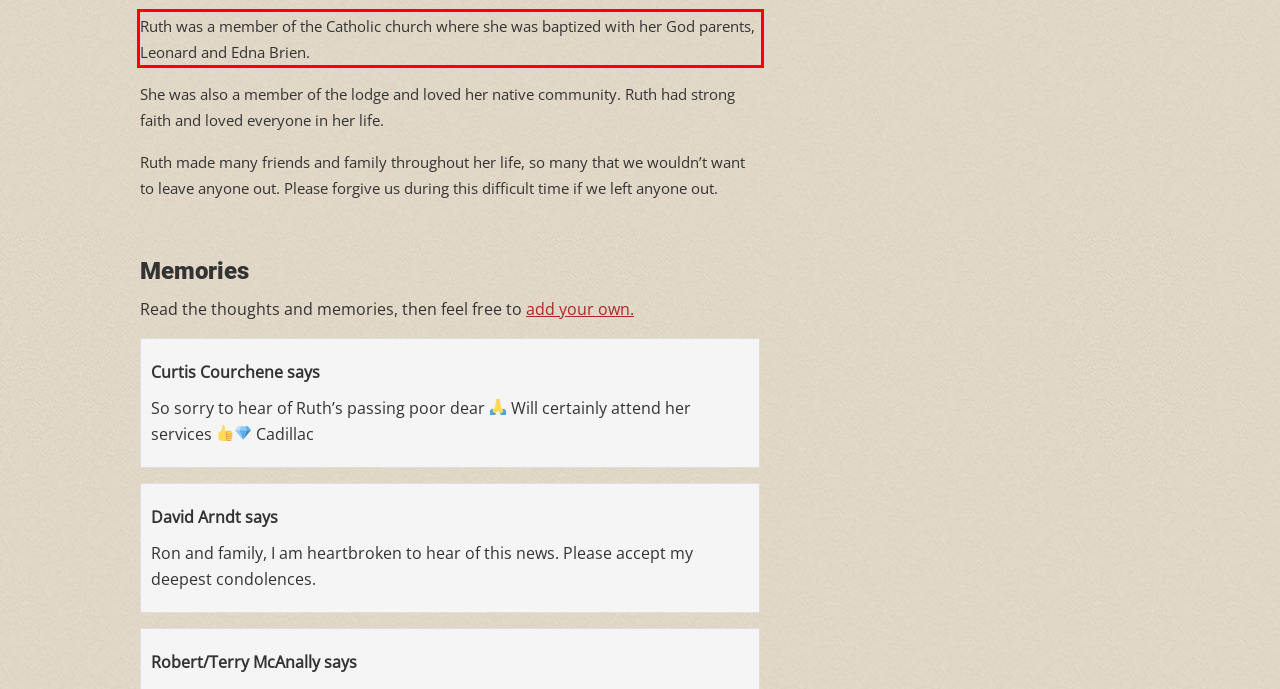You are given a screenshot with a red rectangle. Identify and extract the text within this red bounding box using OCR.

Ruth was a member of the Catholic church where she was baptized with her God parents, Leonard and Edna Brien.